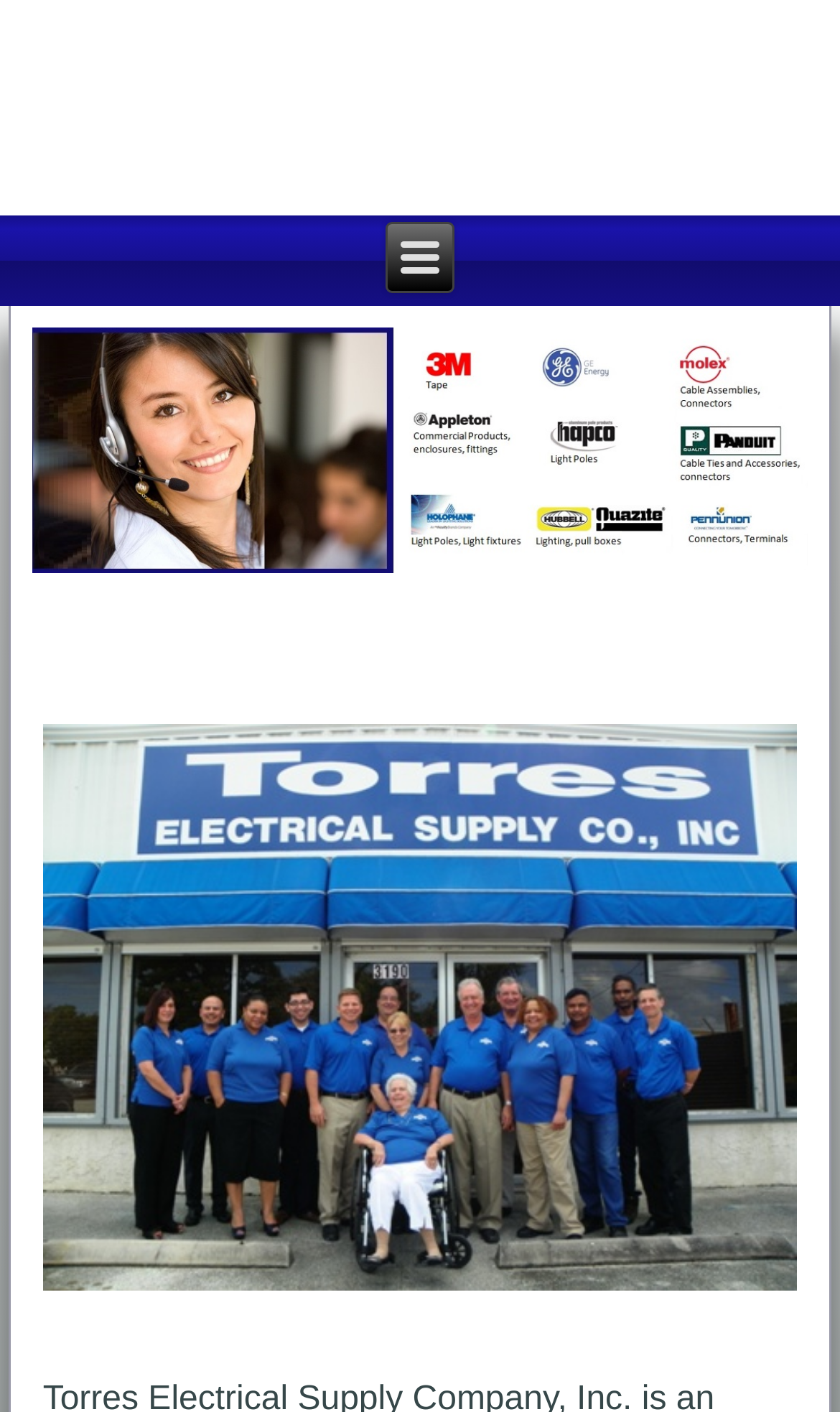Provide an in-depth caption for the contents of the webpage.

The webpage is about "About Us". At the top center of the page, there is a link. Below the link, there are two large images, 'a.jpg' and 'b.jpg', which occupy most of the page's width. 

At the middle left of the page, there is a 'Previous' button, and at the middle right, there is a 'Next' button. Between these two buttons, there is a 'Pause' button. 

Below the 'Previous' button, there is a small, almost empty text area containing a non-breaking space character.